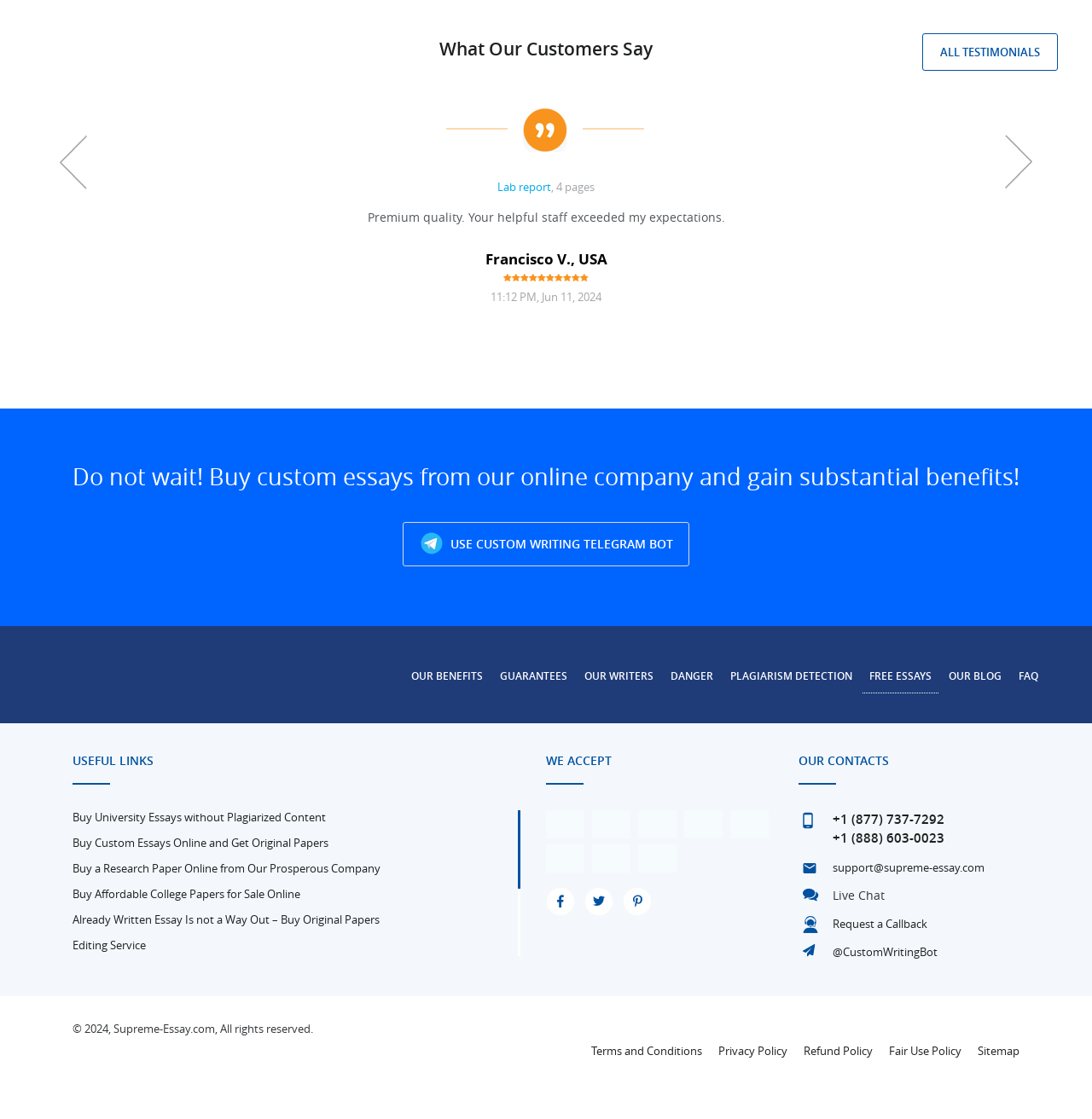Based on the image, provide a detailed response to the question:
What is the name of the company?

The name of the company can be found at the top of the webpage, and it is 'Supreme-Essay.com', which is also the URL of the website.